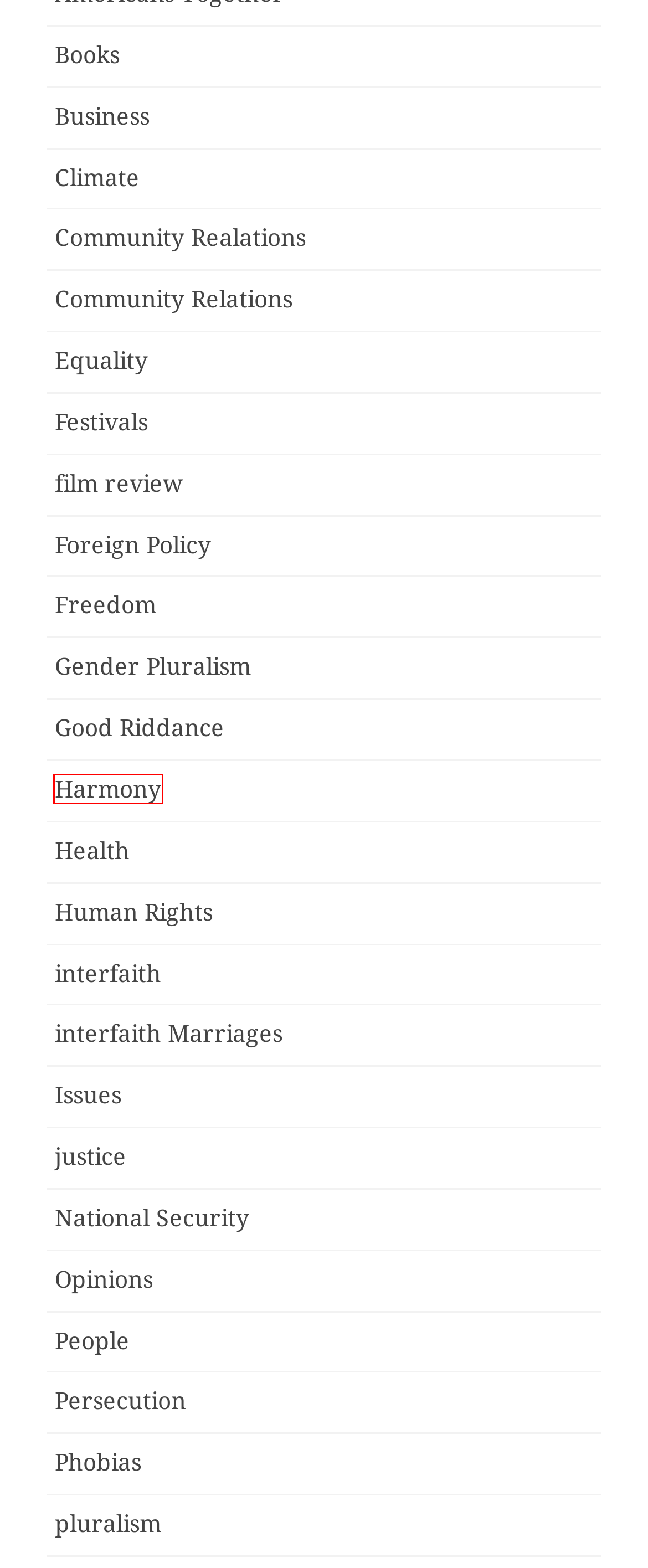Given a screenshot of a webpage with a red rectangle bounding box around a UI element, select the best matching webpage description for the new webpage that appears after clicking the highlighted element. The candidate descriptions are:
A. Phobias – Pluralism Gazette
B. pluralism – Pluralism Gazette
C. Good Riddance – Pluralism Gazette
D. Gender Pluralism – Pluralism Gazette
E. Health – Pluralism Gazette
F. Community Realations – Pluralism Gazette
G. Harmony – Pluralism Gazette
H. Freedom – Pluralism Gazette

G